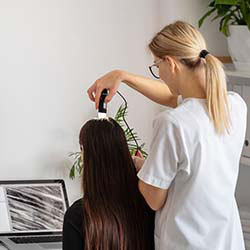Describe all the elements in the image extensively.

The image depicts a professional hair treatment session focused on dandruff, as highlighted in the accompanying context. In the scene, a hair care specialist is applying a treatment to the scalp of a client with long, dark hair. The specialist, dressed in a light-colored uniform, holds a device above the client's head, likely to administer an antifungal or medicated treatment. 

In the background, a computer monitor displays what resembles a detailed analysis or a diagnostic tool that may assist in addressing the client's scalp condition. The room is well-lit and adorned with plants, indicating a calming environment conducive to personal care and treatment. 

This image aligns with the emphasis on effective dandruff treatments mentioned, such as ketoconazole and zinc pyrithione, aiming to alleviate symptoms like itching and flakiness. Overall, the scene embodies a professional approach to scalp health, reflecting the services offered by Le Thia Cares.